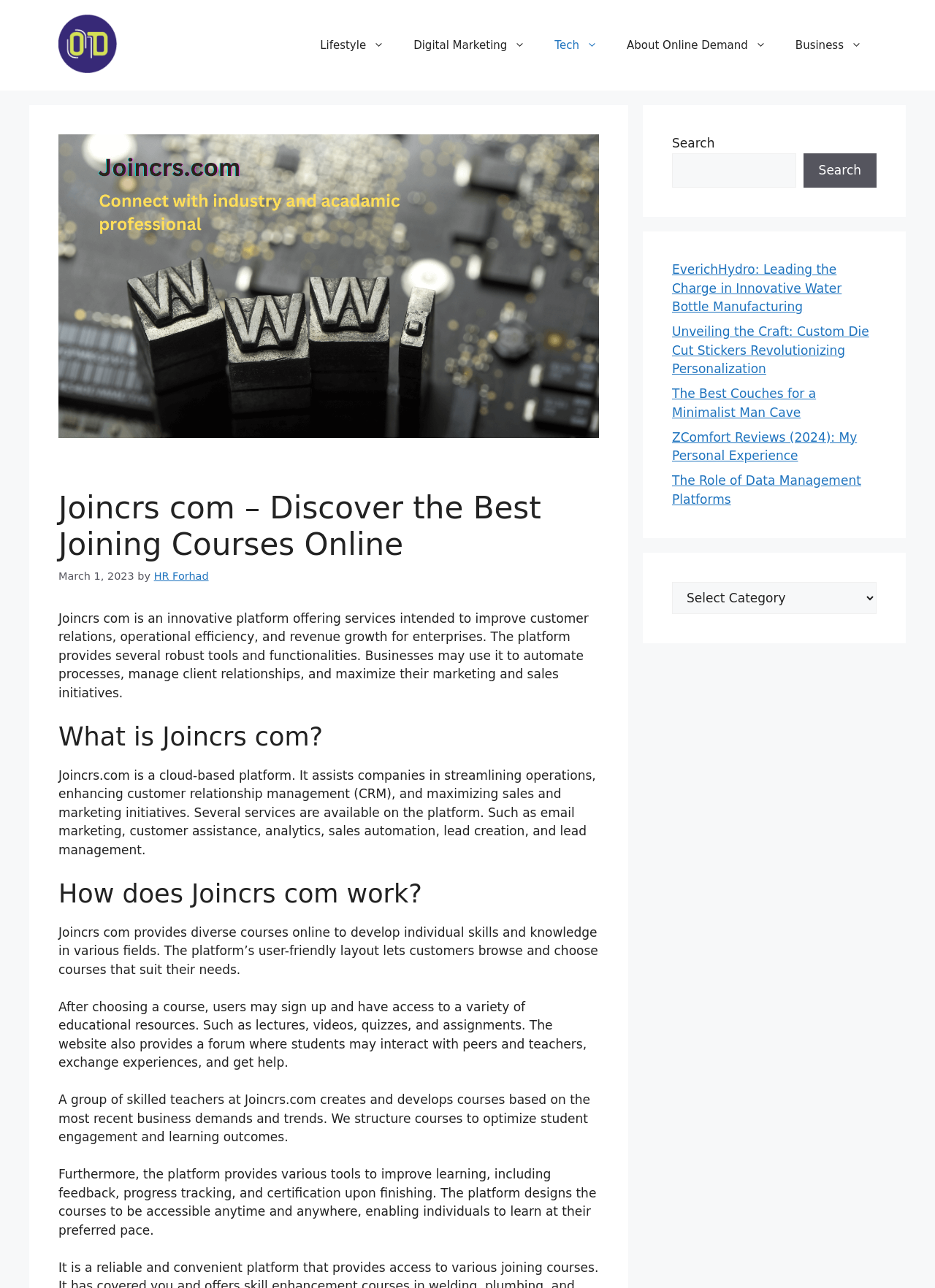Given the element description About Online Demand, predict the bounding box coordinates for the UI element in the webpage screenshot. The format should be (top-left x, top-left y, bottom-right x, bottom-right y), and the values should be between 0 and 1.

[0.655, 0.018, 0.835, 0.052]